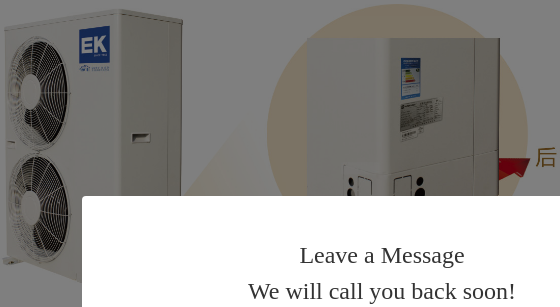Analyze the image and provide a detailed caption.

The image features a household air conditioning unit with a sleek, modern design, prominently branded with "EK" on the side. It showcases dual fans that suggest a powerful cooling capability, making it ideal for various residential applications. In the foreground, a message box invites viewers to "Leave a Message," accompanied by the reassuring note, "We will call you back soon!" This indicates a customer service approach aimed at addressing inquiries promptly. The combination of the product image and the communication prompt highlights both the functionality of the HVAC unit and the company's commitment to customer engagement and support.